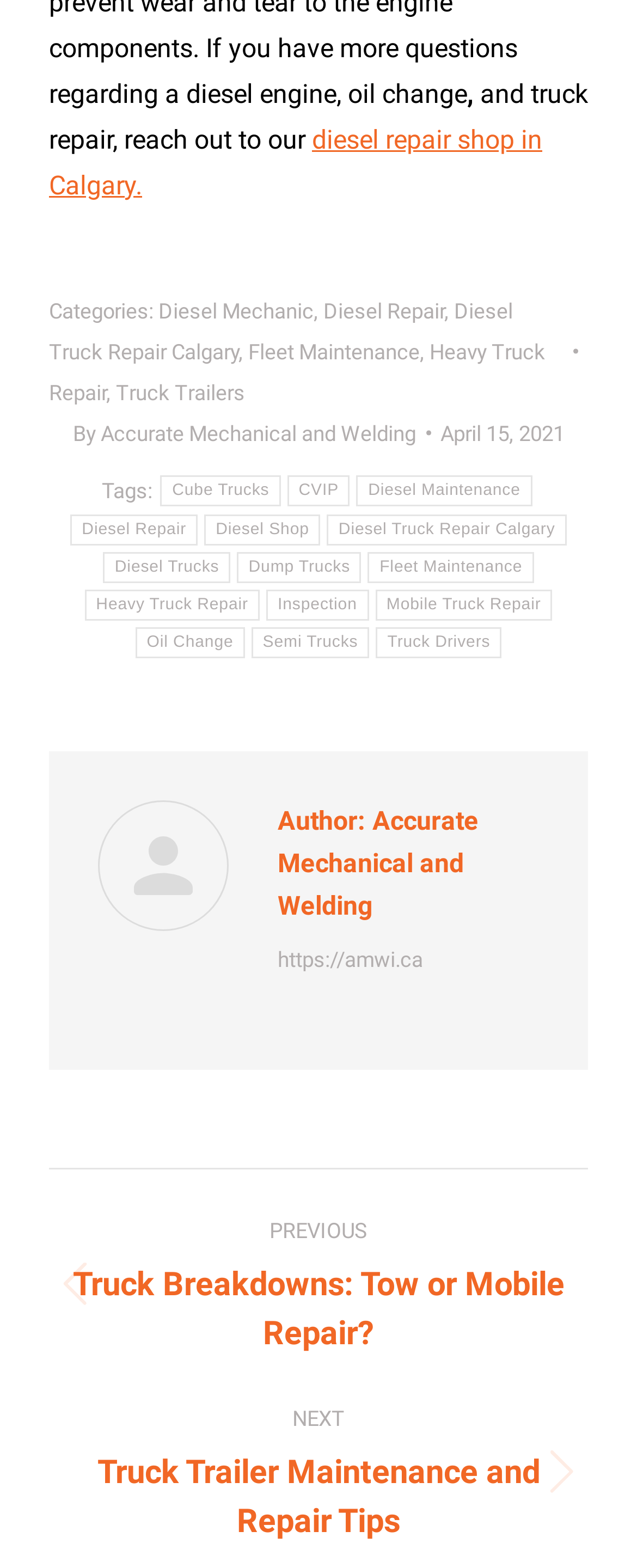Highlight the bounding box coordinates of the element that should be clicked to carry out the following instruction: "read the post by Accurate Mechanical and Welding". The coordinates must be given as four float numbers ranging from 0 to 1, i.e., [left, top, right, bottom].

[0.114, 0.263, 0.676, 0.289]